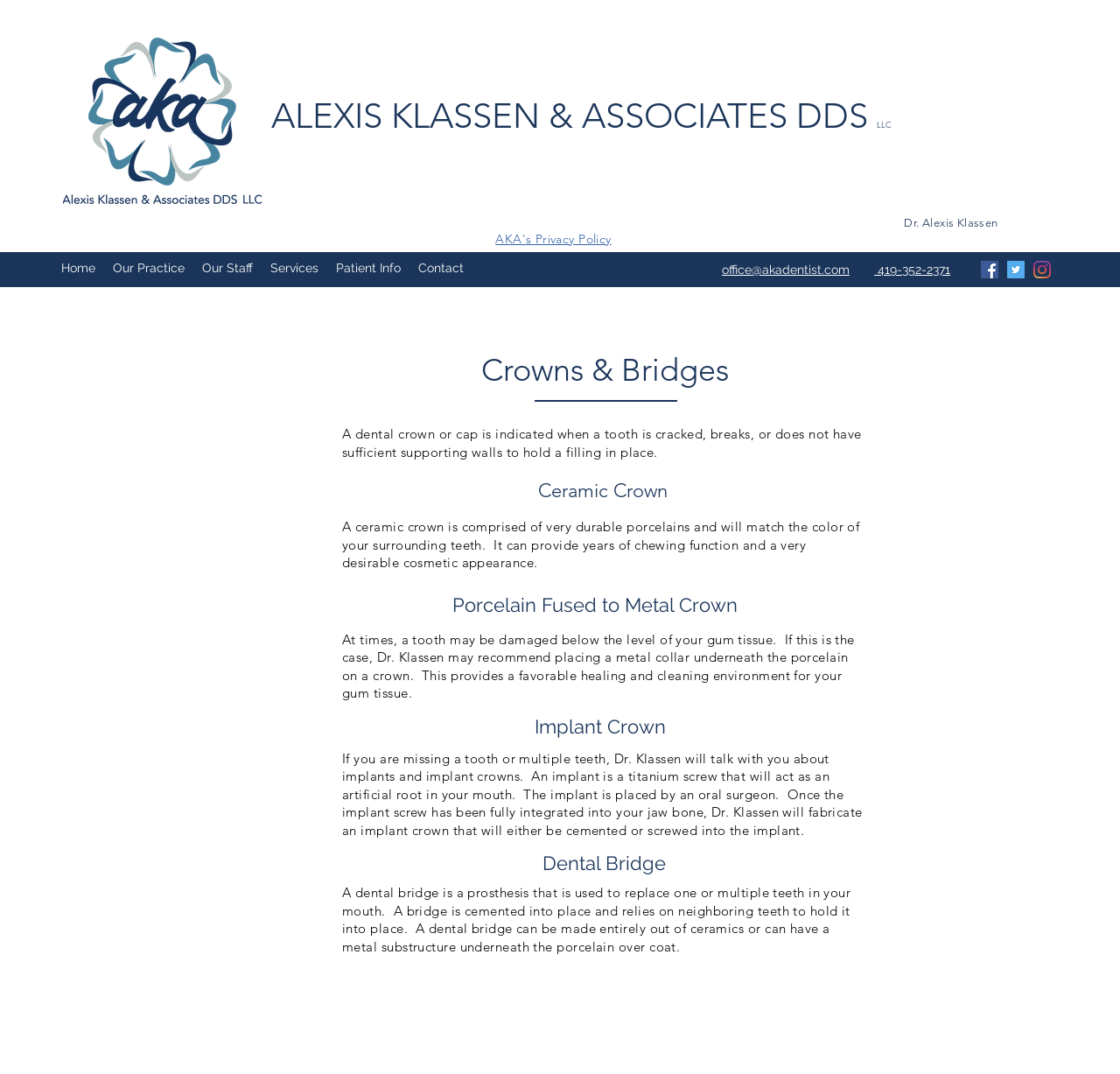Please locate the bounding box coordinates of the region I need to click to follow this instruction: "Contact the office".

[0.78, 0.244, 0.848, 0.258]